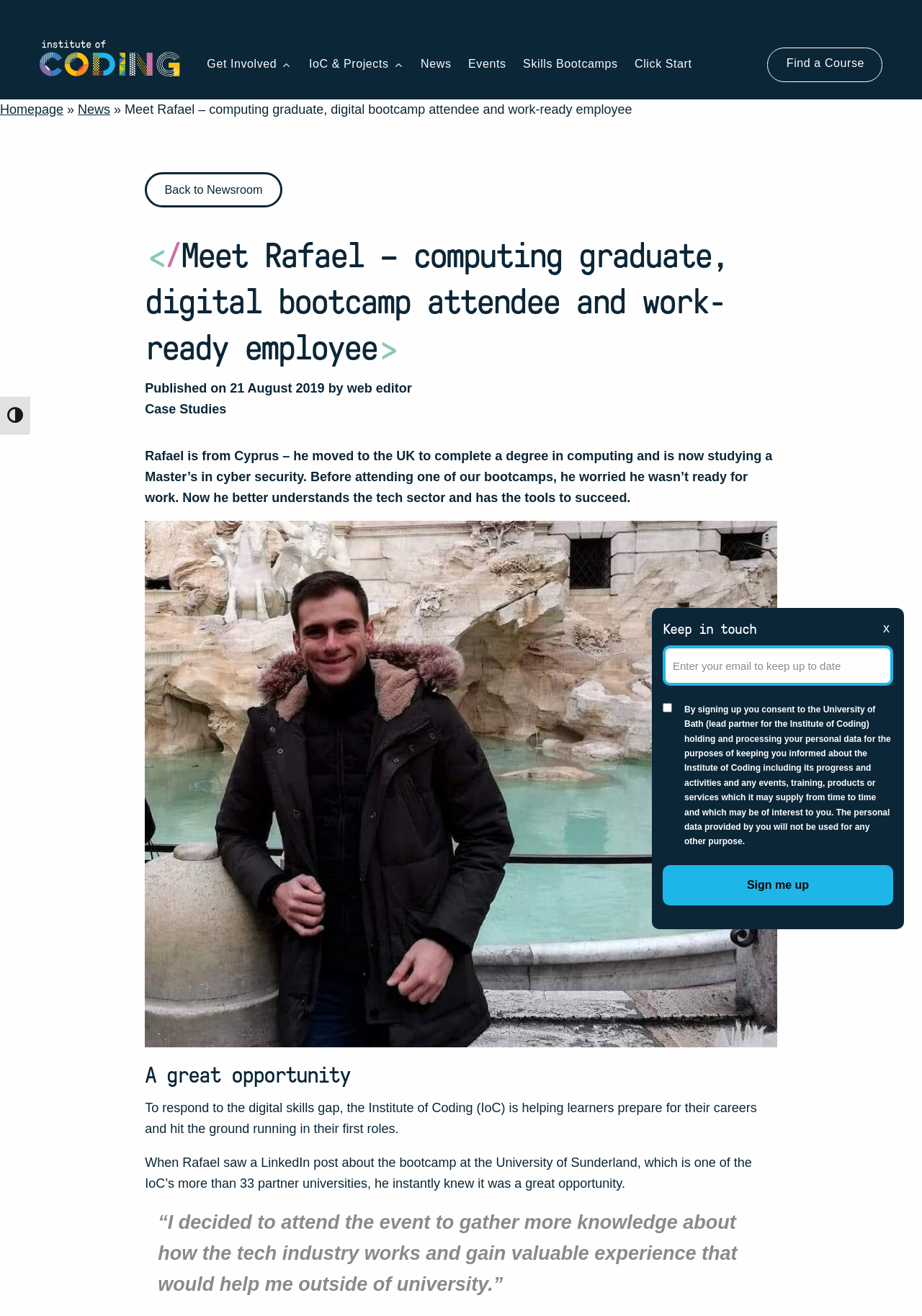Please locate the bounding box coordinates of the element that should be clicked to complete the given instruction: "Enter email to keep up to date".

[0.719, 0.491, 0.969, 0.521]